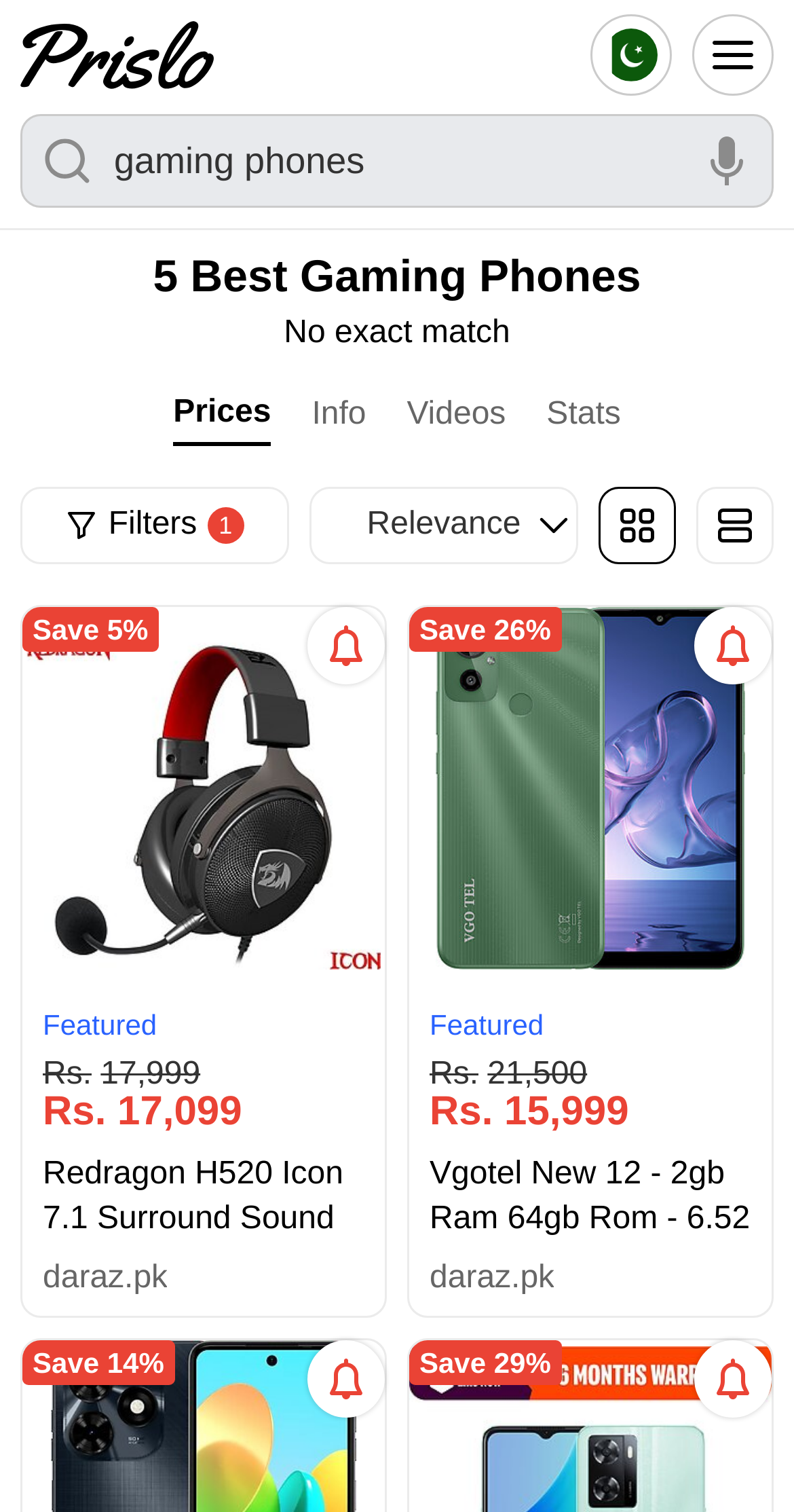Using the provided element description "Filters 1", determine the bounding box coordinates of the UI element.

[0.026, 0.322, 0.364, 0.373]